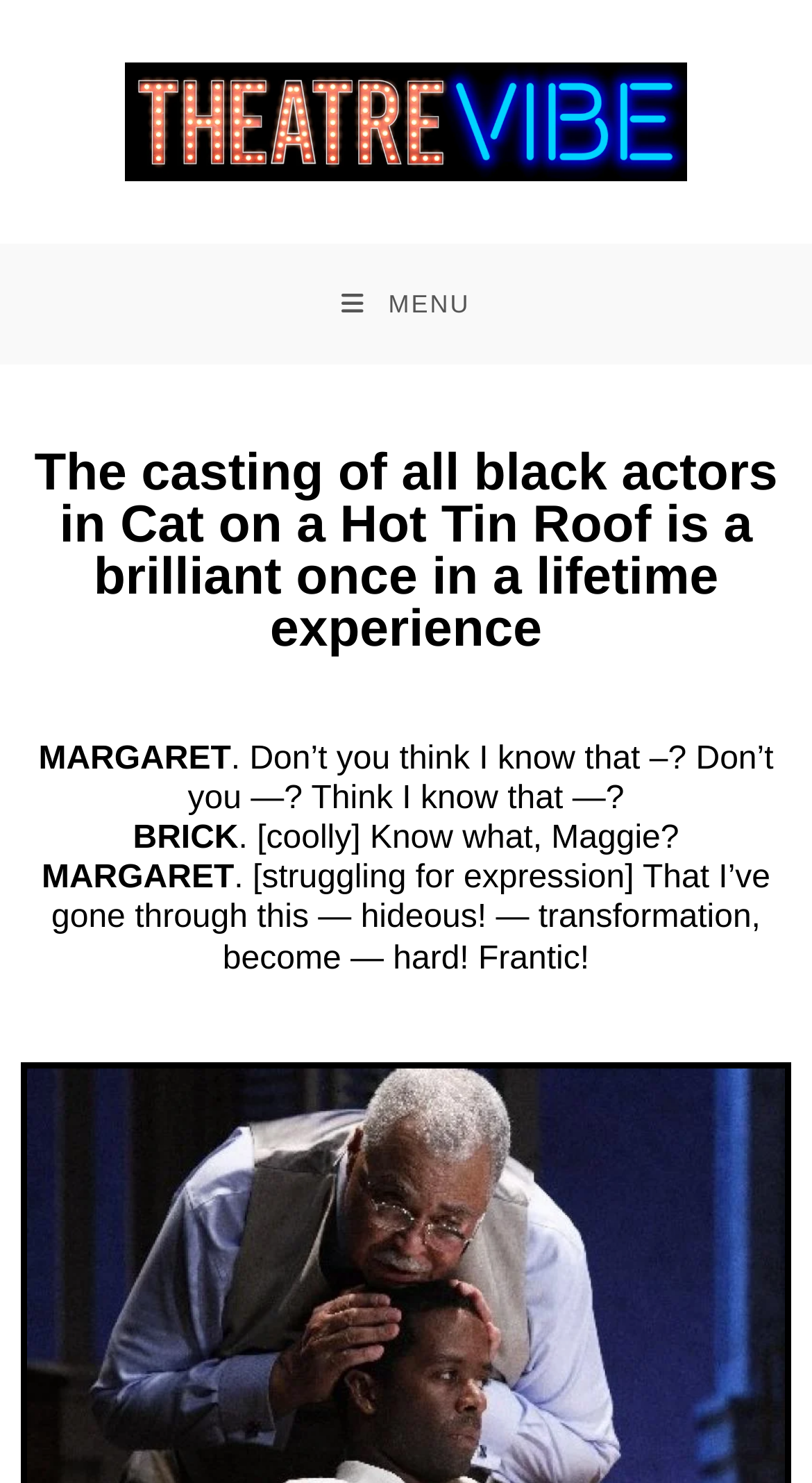What is the topic of the review?
Refer to the image and answer the question using a single word or phrase.

Cat on a Hot Tin Roof